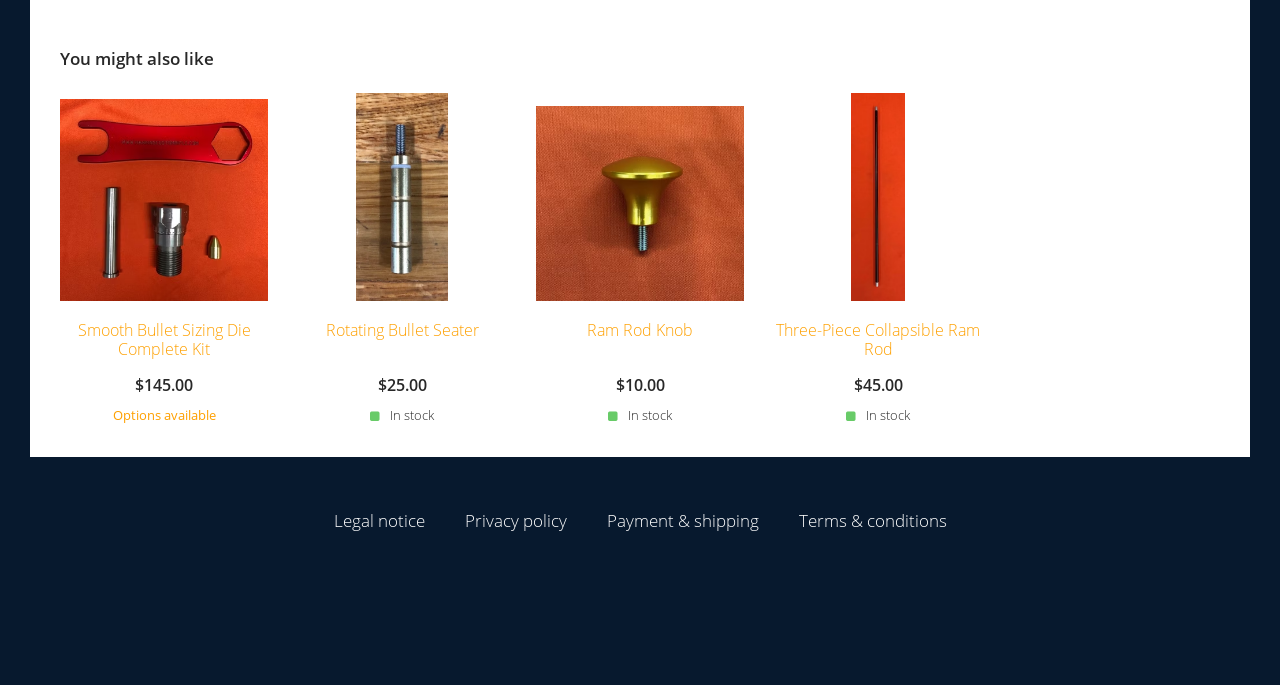What is the status of the Ram Rod Knob product?
Kindly give a detailed and elaborate answer to the question.

The status of the Ram Rod Knob product can be found in the StaticText element with the text 'In stock' which is located below the price of the product.